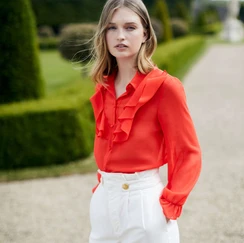With reference to the screenshot, provide a detailed response to the question below:
What is the atmosphere of the outdoor setting?

The caption characterizes the outdoor area as having a serene atmosphere, which is complemented by the neatly trimmed hedges and the overall elegance of the setting.